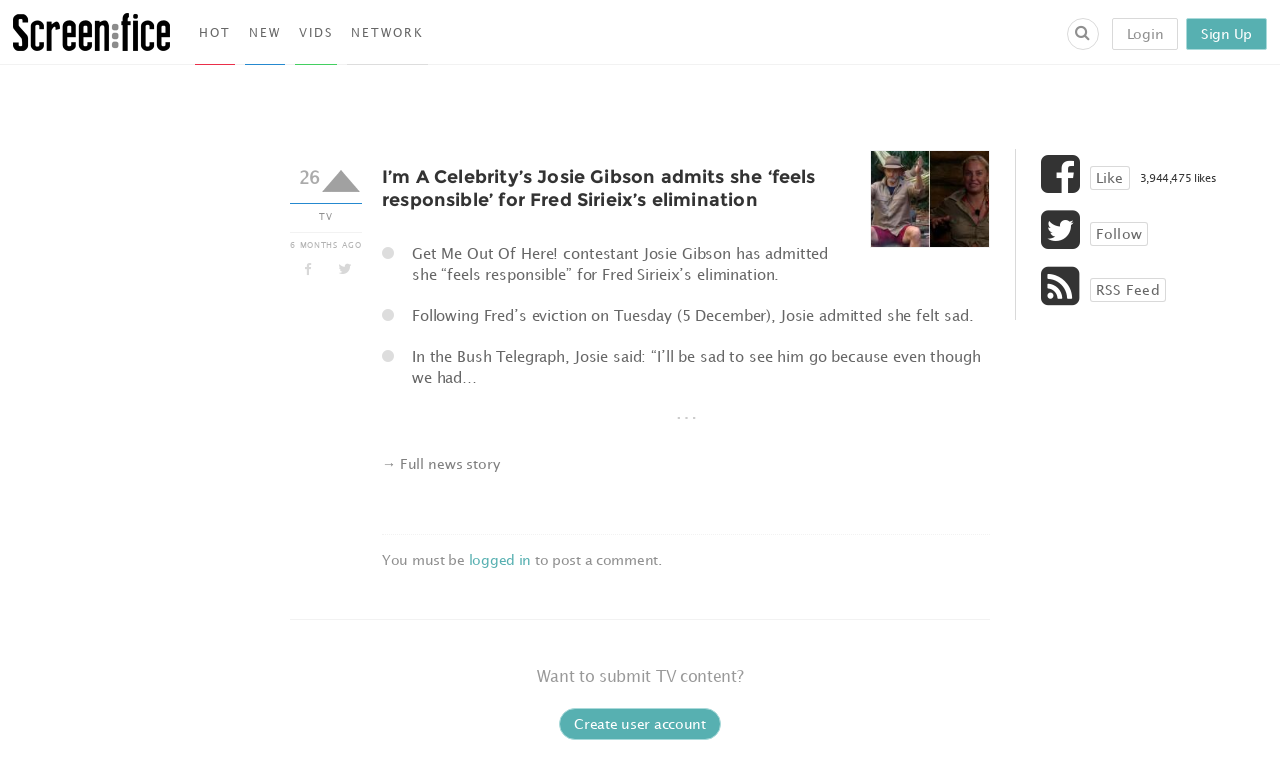Show me the bounding box coordinates of the clickable region to achieve the task as per the instruction: "Click on the 'Sign Up' link".

[0.927, 0.023, 0.99, 0.065]